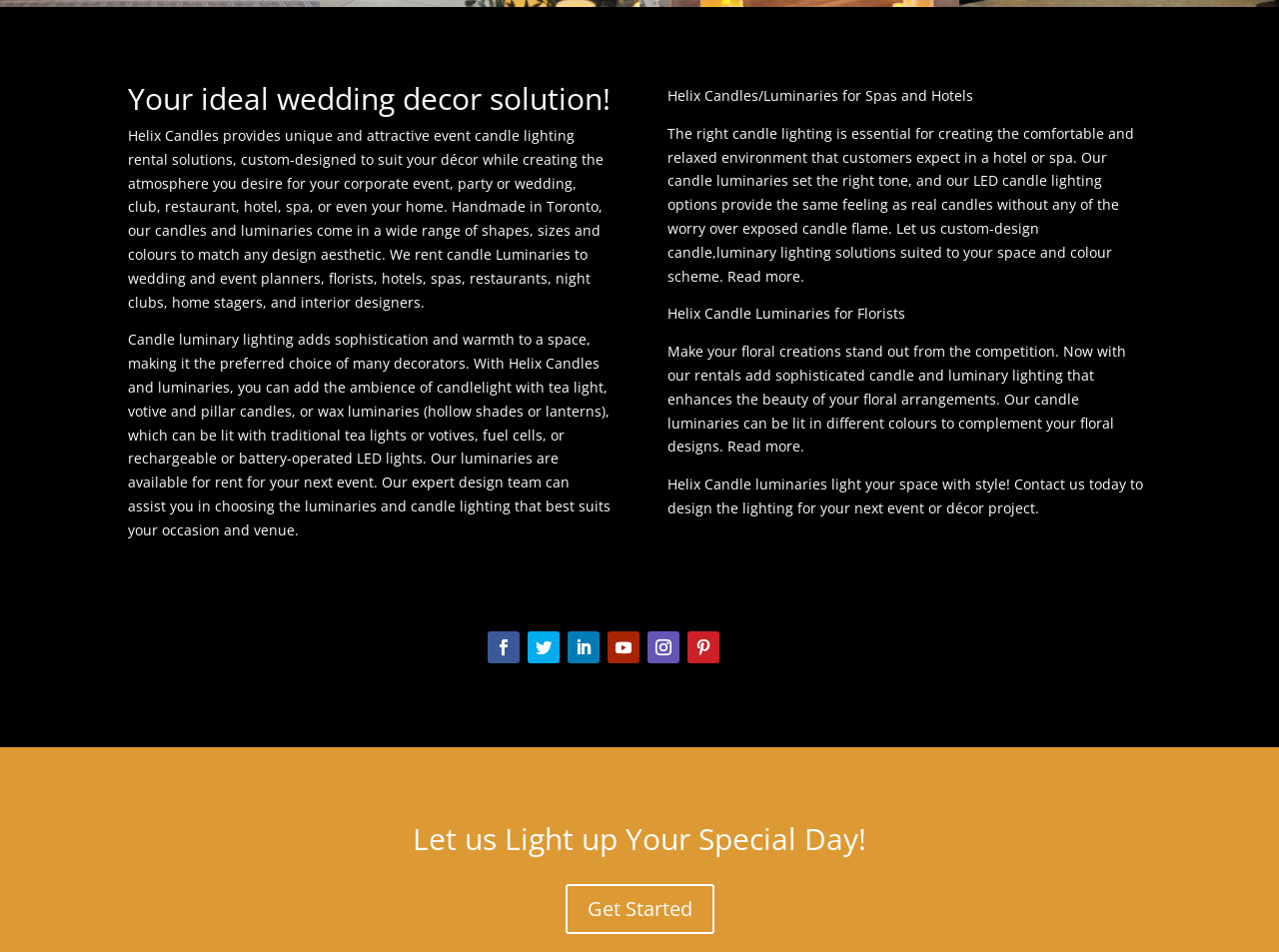What type of products does Helix Candles offer?
Please provide a comprehensive answer based on the information in the image.

Based on the webpage content, Helix Candles provides unique and attractive event candle lighting rental solutions, custom-designed to suit the décor of various events and spaces.